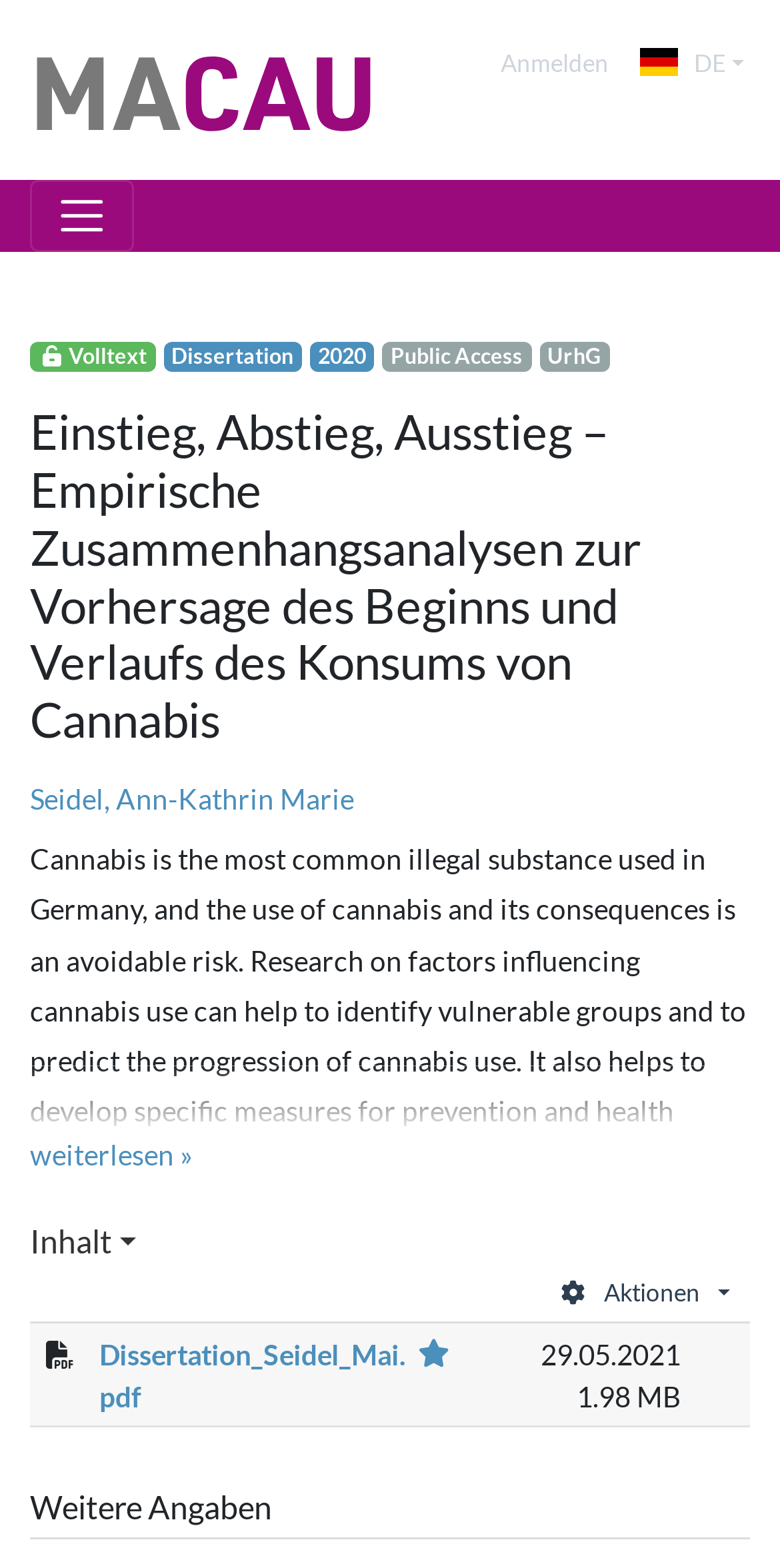Consider the image and give a detailed and elaborate answer to the question: 
What is the file size of the dissertation?

I found the file size by looking at the table with the dissertation information, where it says '29.05.2021 1.98 MB'.